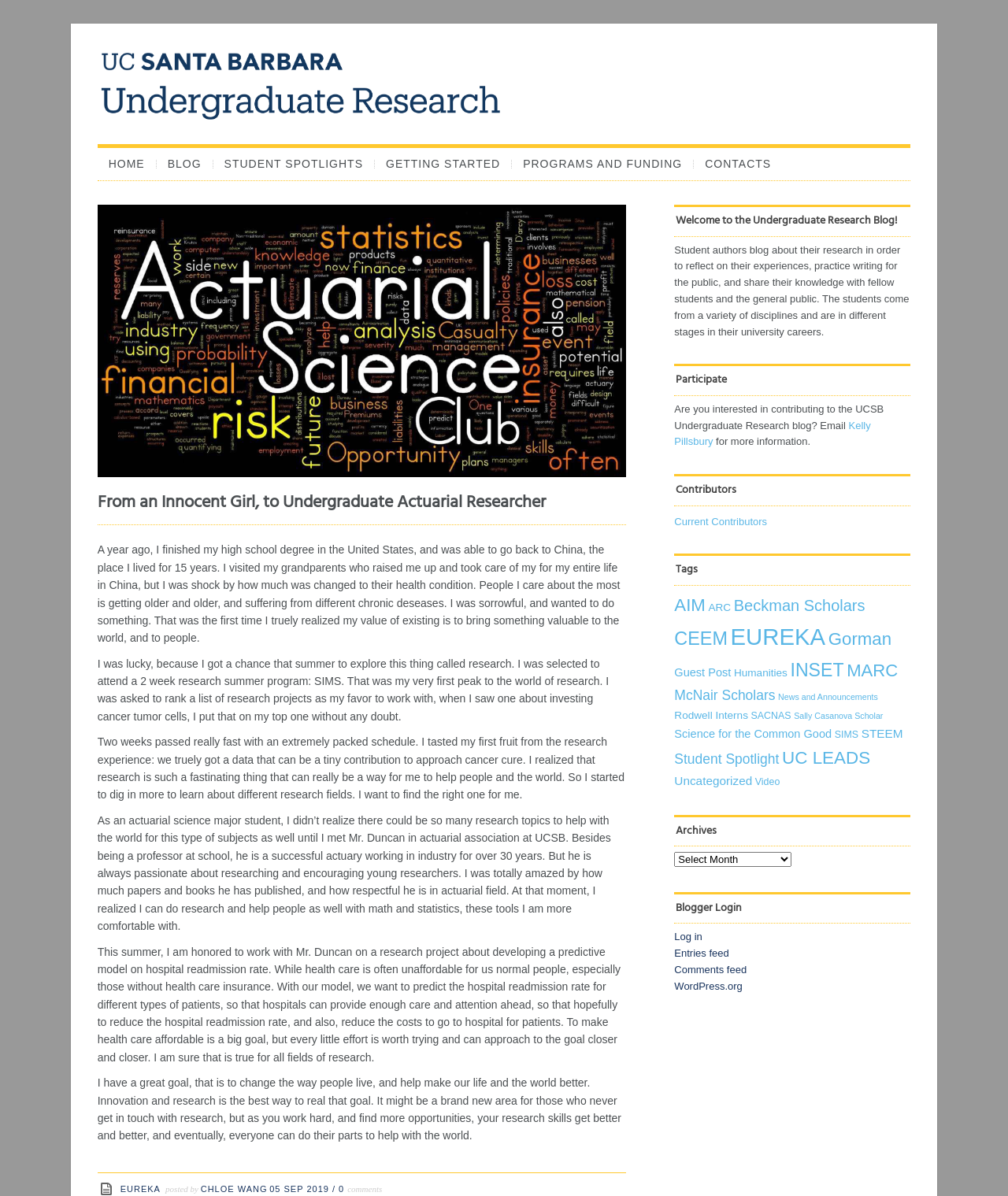Answer in one word or a short phrase: 
What is the research project about that the author is working on?

developing a predictive model on hospital readmission rate